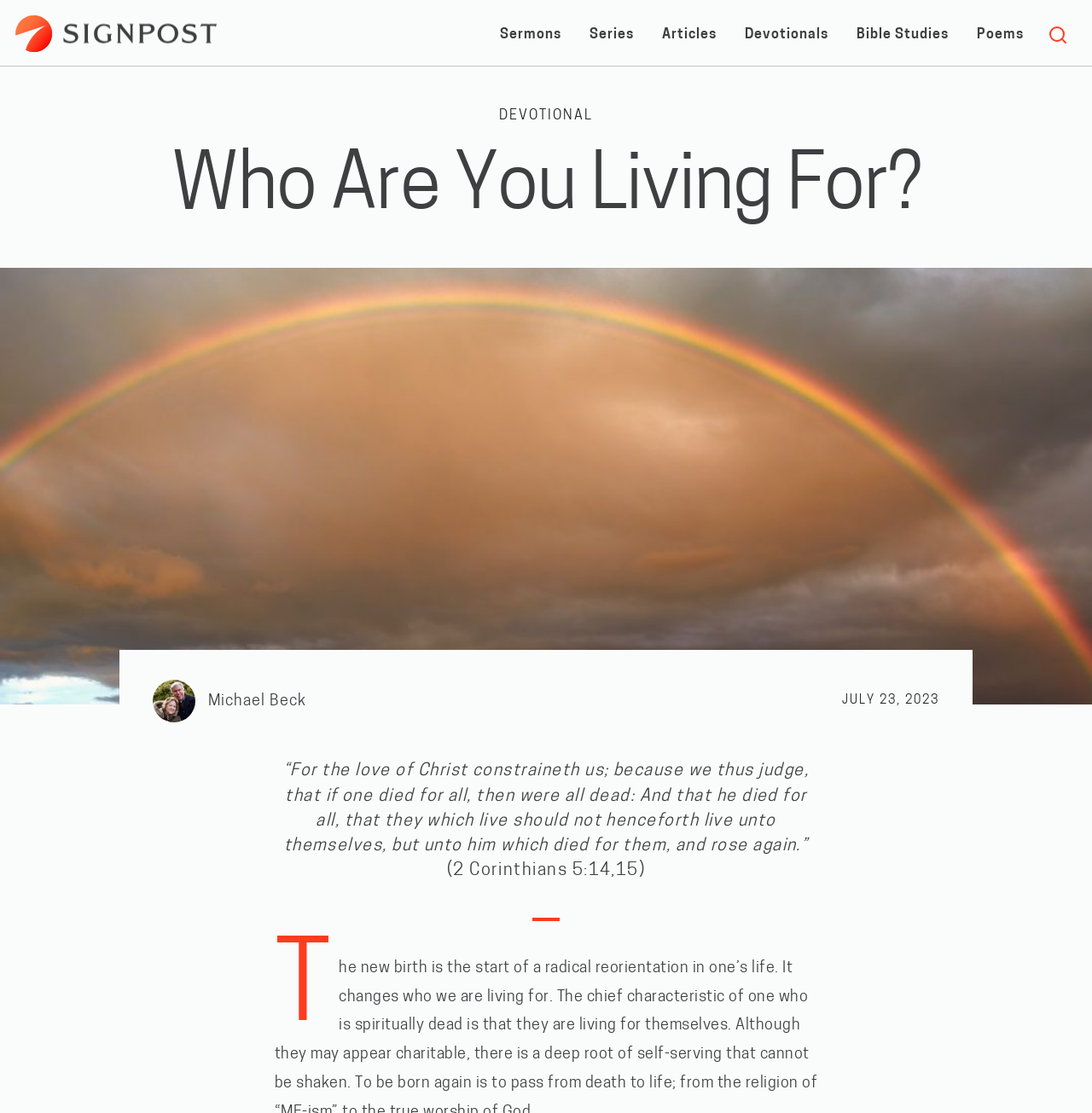Please reply with a single word or brief phrase to the question: 
Who is the author of the devotional?

Michael Beck